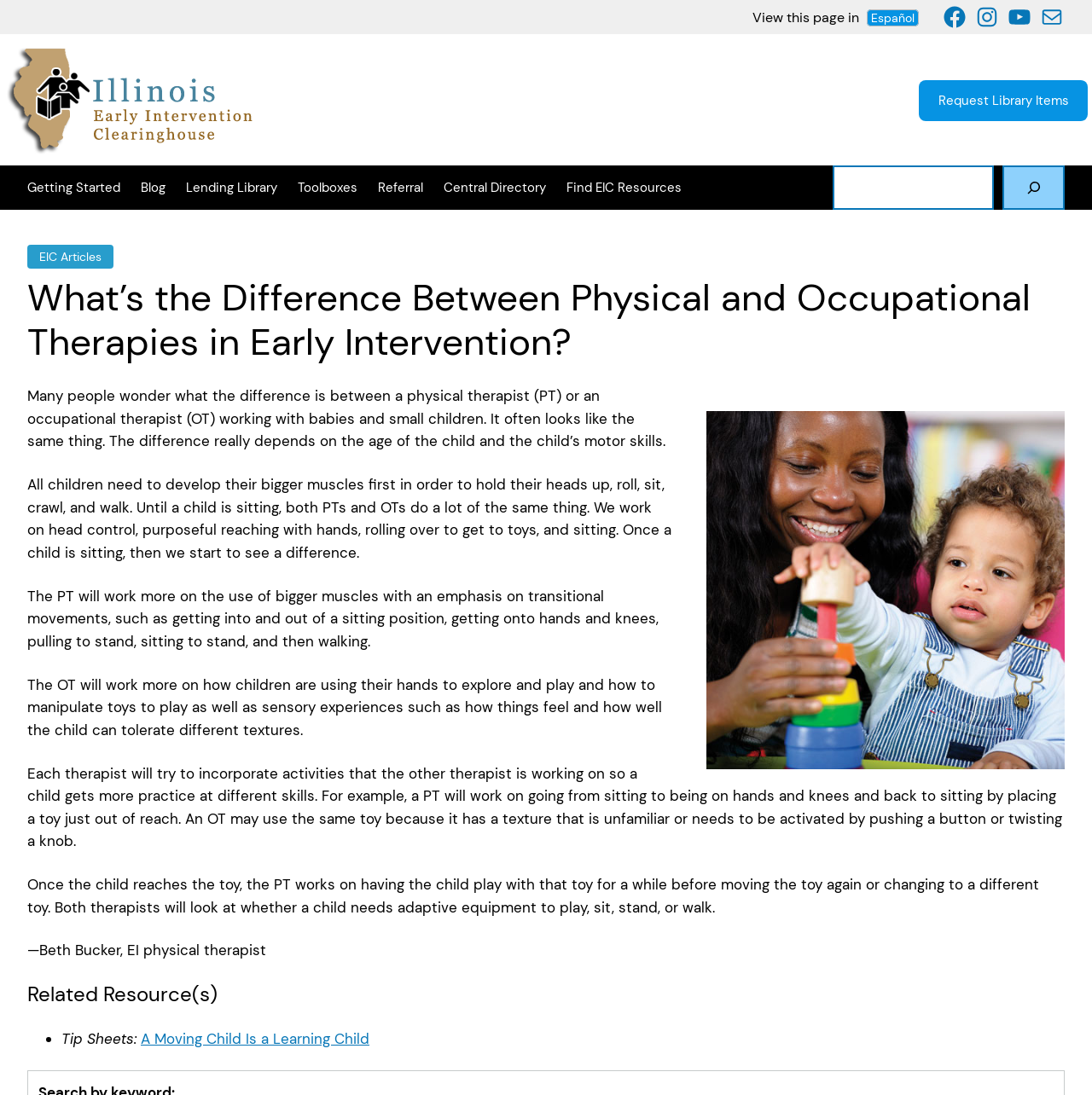Reply to the question below using a single word or brief phrase:
What is the role of an occupational therapist in early intervention?

Work on hand use and sensory experiences